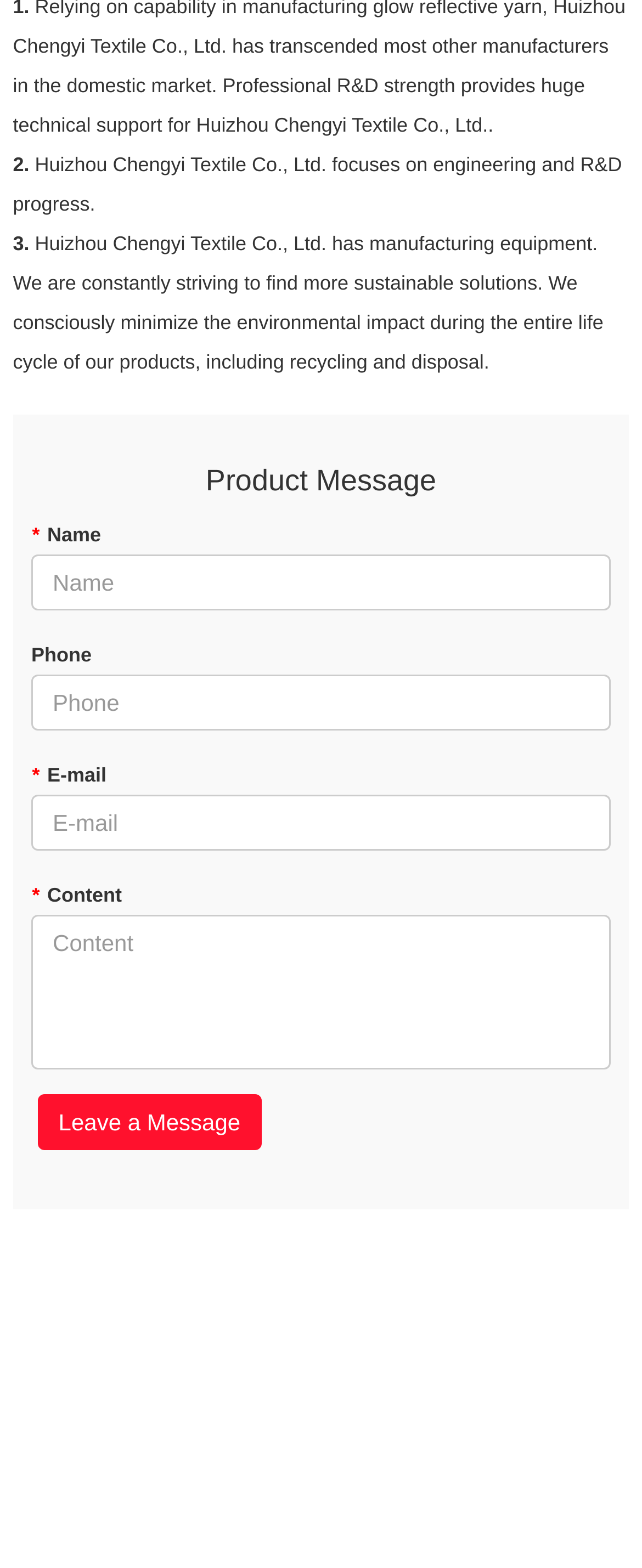Bounding box coordinates are specified in the format (top-left x, top-left y, bottom-right x, bottom-right y). All values are floating point numbers bounded between 0 and 1. Please provide the bounding box coordinate of the region this sentence describes: Leave a Message

[0.058, 0.698, 0.408, 0.733]